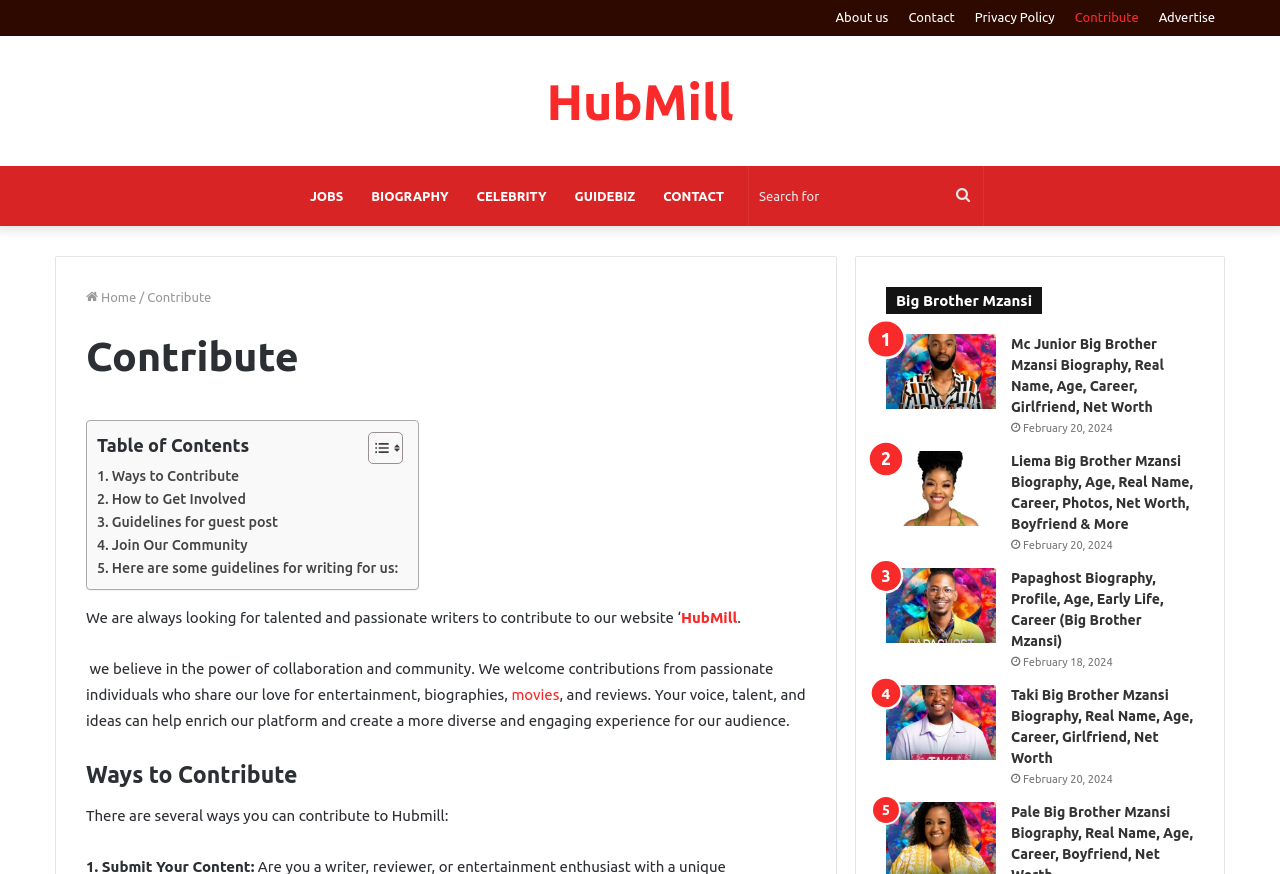What is the date of the first biography article?
Please provide a detailed and comprehensive answer to the question.

I looked at the first biography article and found the date 'February 20, 2024' next to the article title.